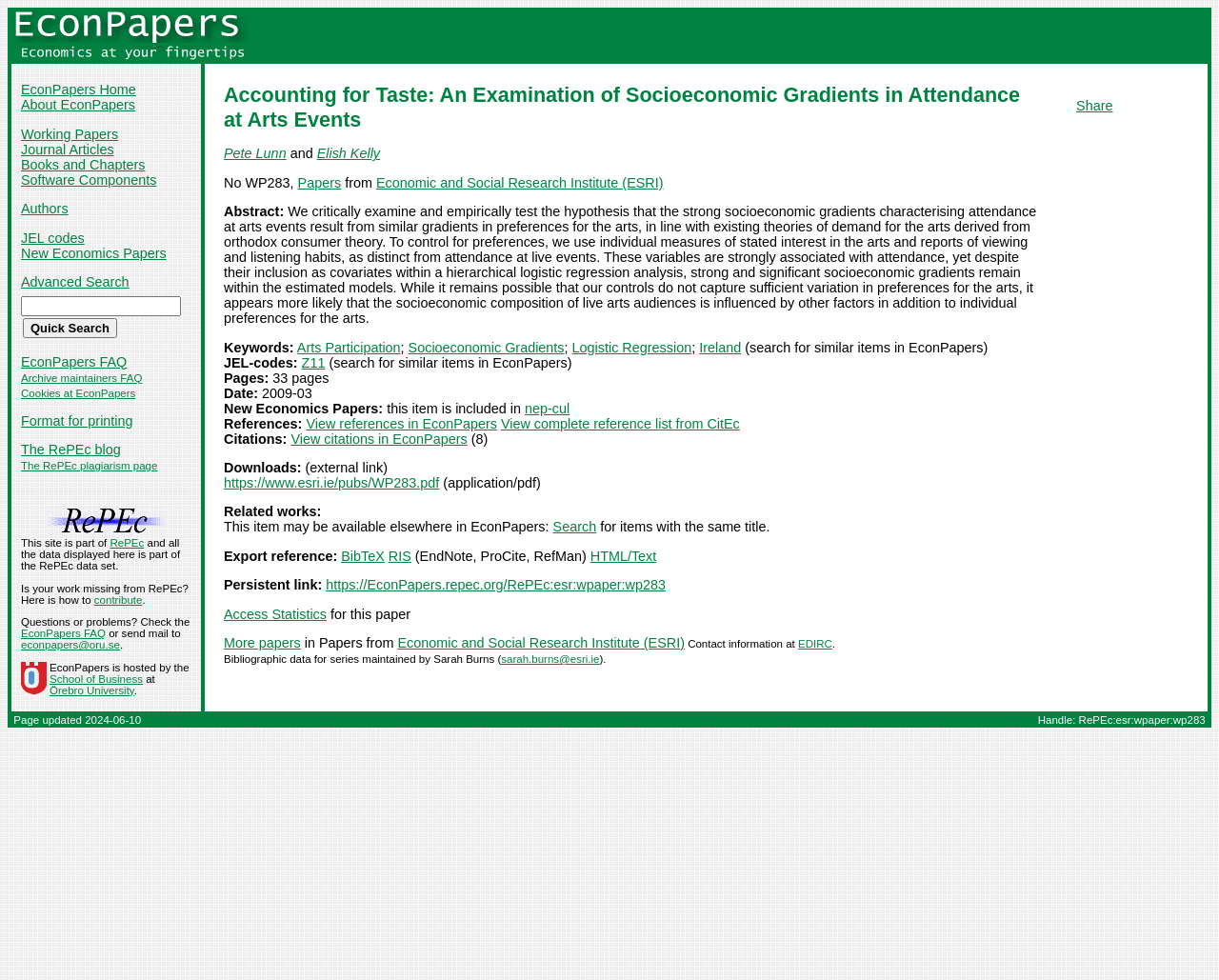Who are the authors of the paper?
Please provide a comprehensive answer based on the visual information in the image.

I found the authors' names by looking at the main content section of the webpage, where it is mentioned as 'Pete Lunn and Elish Kelly'.